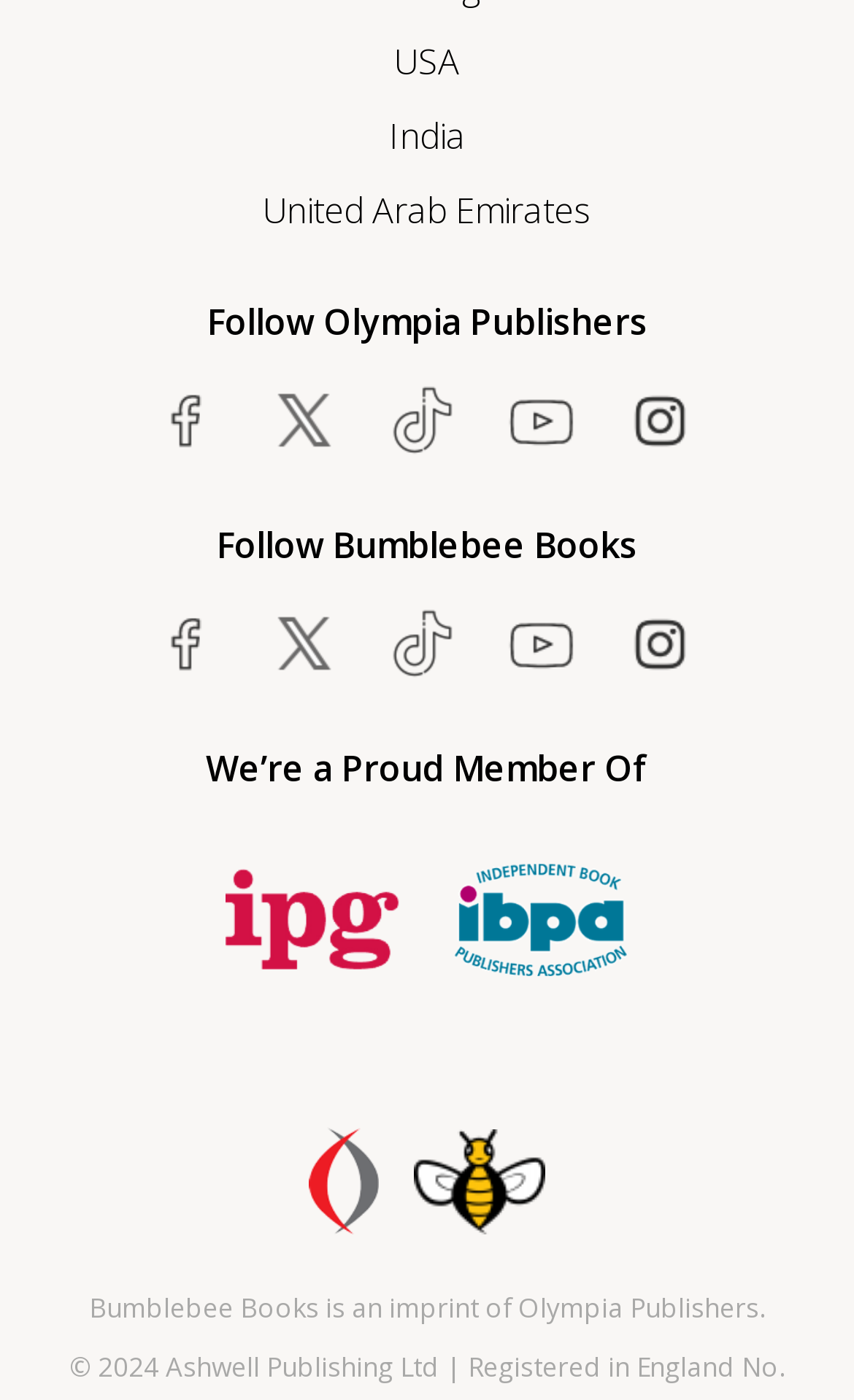Please identify the bounding box coordinates of the area that needs to be clicked to follow this instruction: "Follow Olympia Publishers on Facebook".

[0.159, 0.276, 0.277, 0.326]